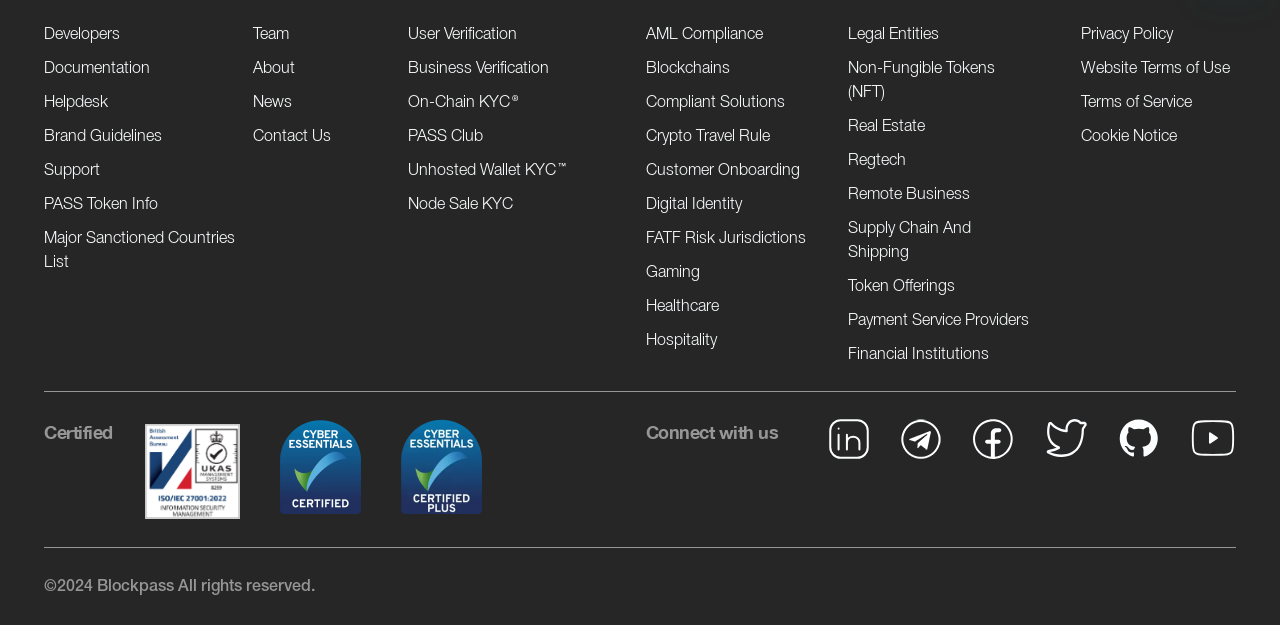Kindly determine the bounding box coordinates for the clickable area to achieve the given instruction: "Check out Blockpass on Linkedin".

[0.648, 0.719, 0.679, 0.741]